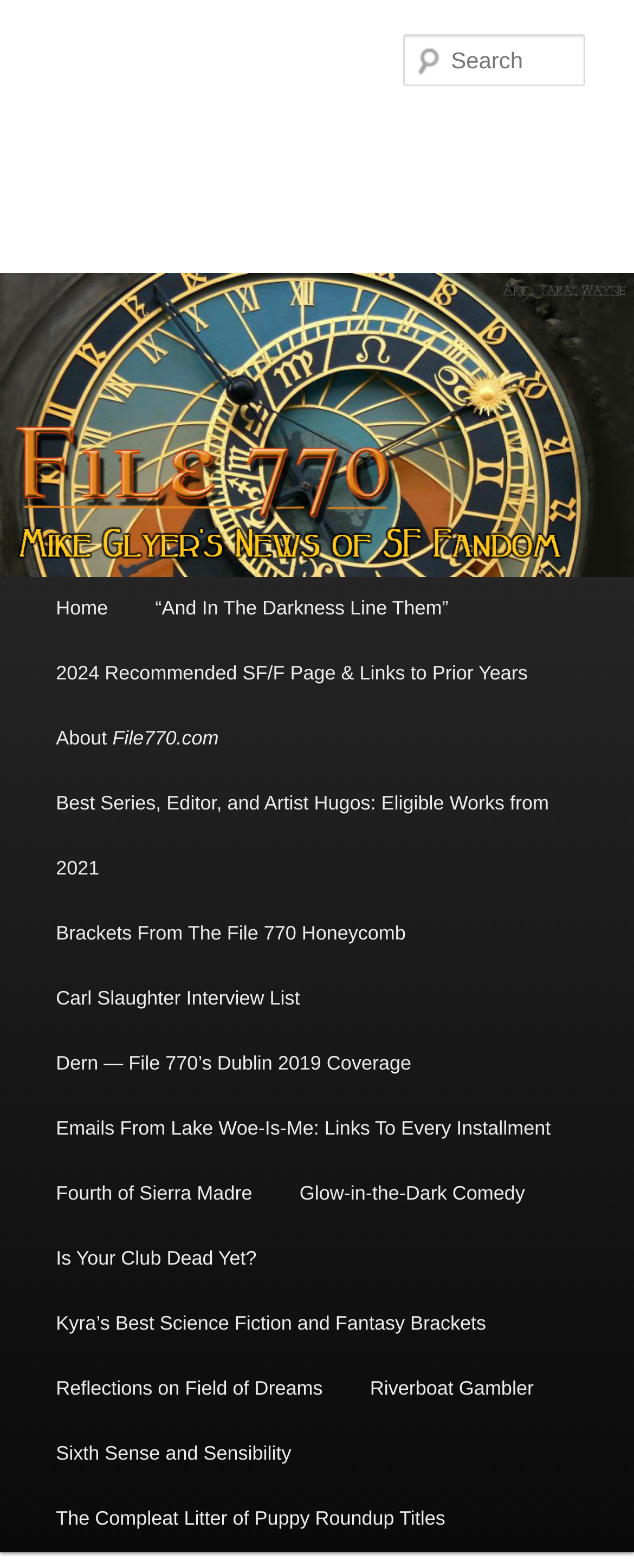Can you find the bounding box coordinates for the element that needs to be clicked to execute this instruction: "Explore branding items"? The coordinates should be given as four float numbers between 0 and 1, i.e., [left, top, right, bottom].

None